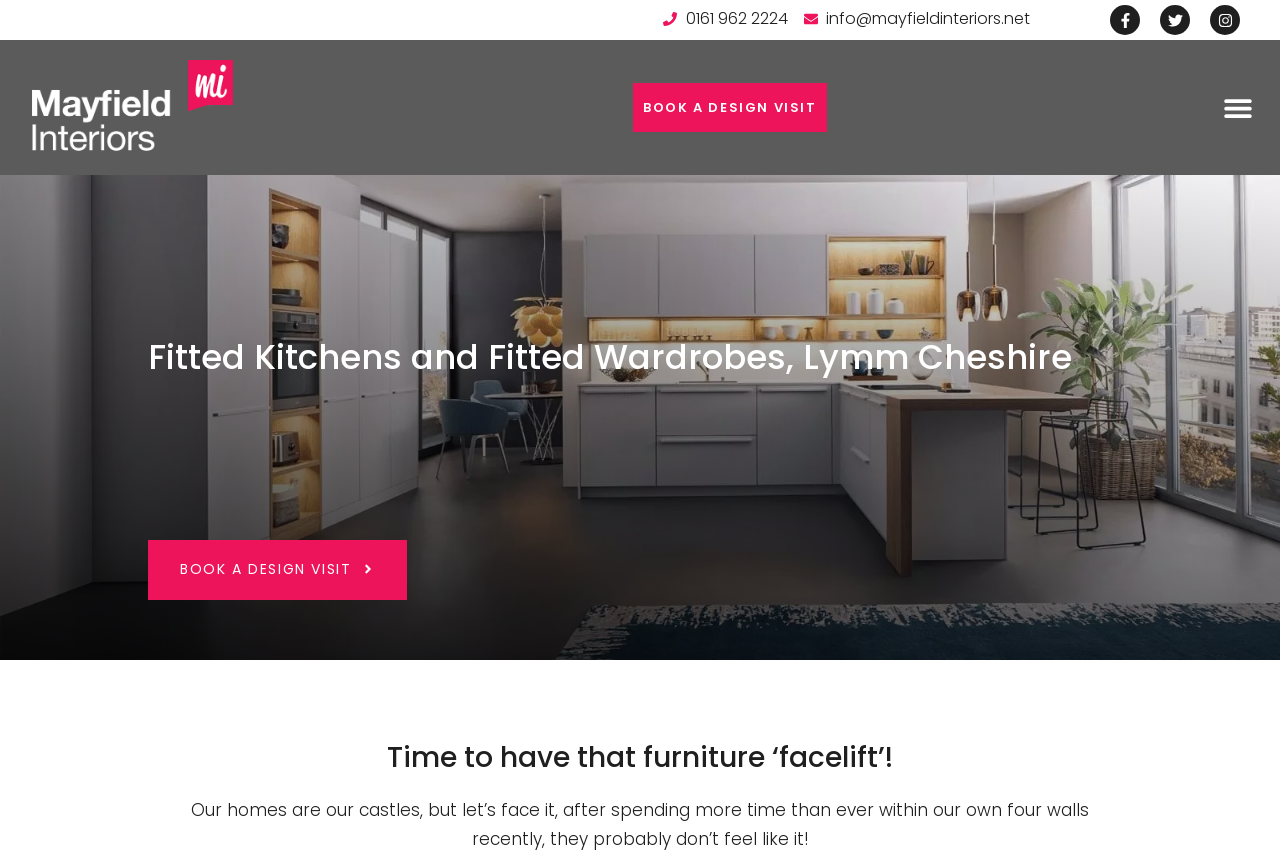Please answer the following question using a single word or phrase: 
What is the topic of the text below the heading?

Home furniture